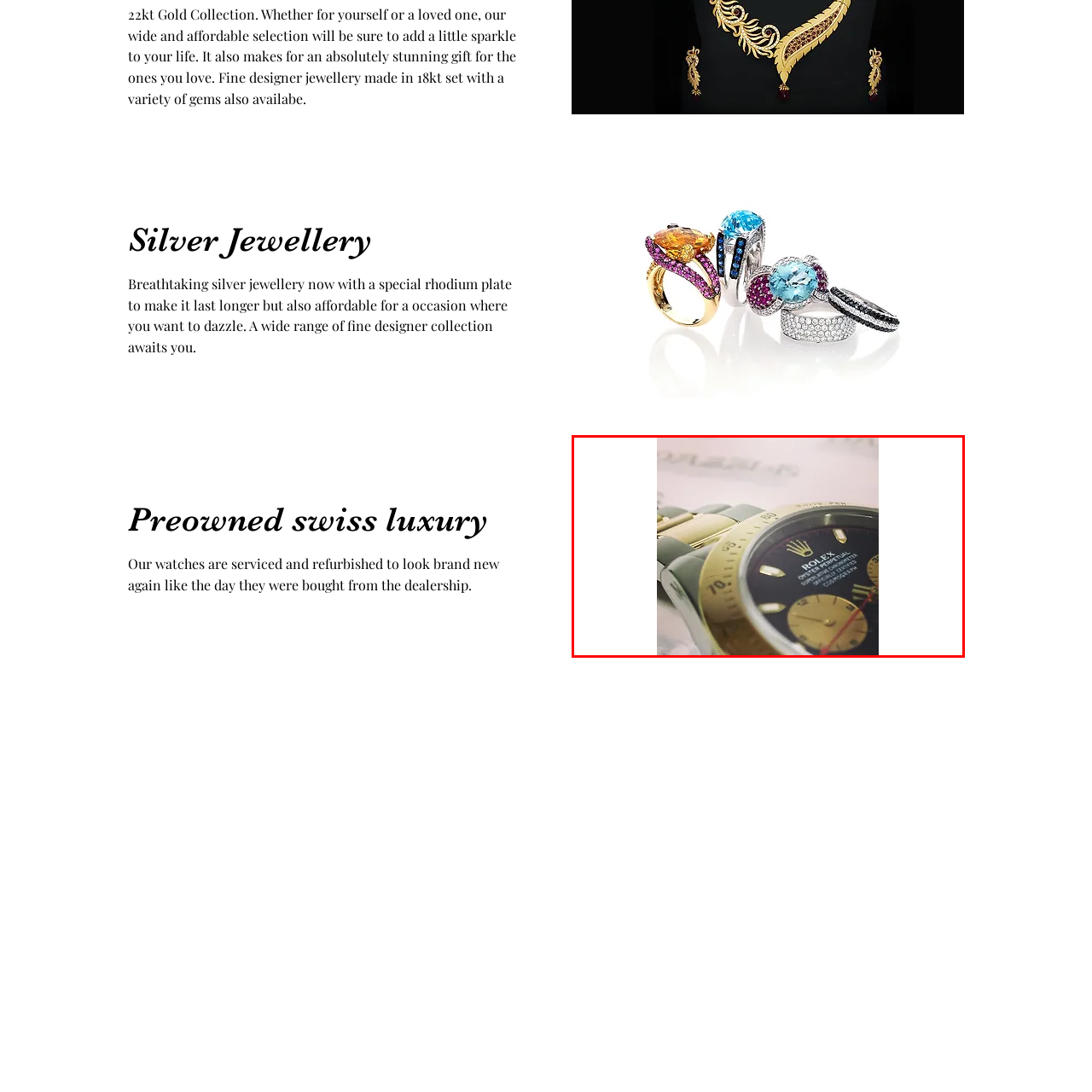Generate an in-depth caption for the image segment highlighted with a red box.

This image showcases a luxurious Rolex watch, notable for its distinctive features and exquisite craftsmanship. The watch displays a sleek black face adorned with gold accents, including two sub-dials that contribute to its sophisticated look. The iconic Rolex crown logo is prominently featured at the top, symbolizing high quality and prestige. The two-tone bracelet, combining stainless steel and gold, enhances the watch's elegance while providing durability. This timepiece exudes an air of refinement, making it a perfect accessory for those who appreciate luxury and style. Ideal for collectors or anyone looking to invest in a timeless piece of Swiss luxury, this watch represents a blend of functionality and fashion.